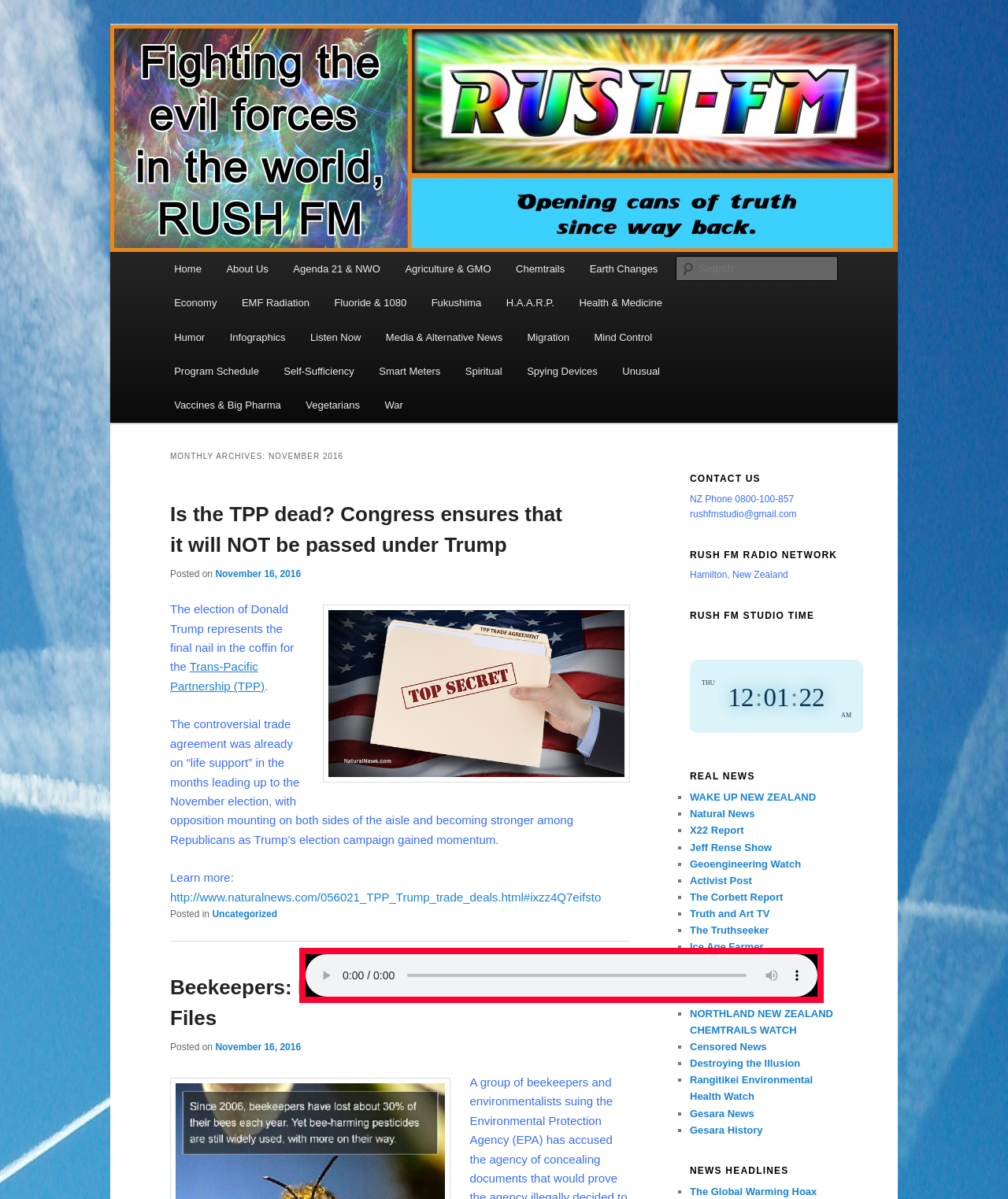Highlight the bounding box coordinates of the element you need to click to perform the following instruction: "Go to Home page."

[0.16, 0.21, 0.212, 0.239]